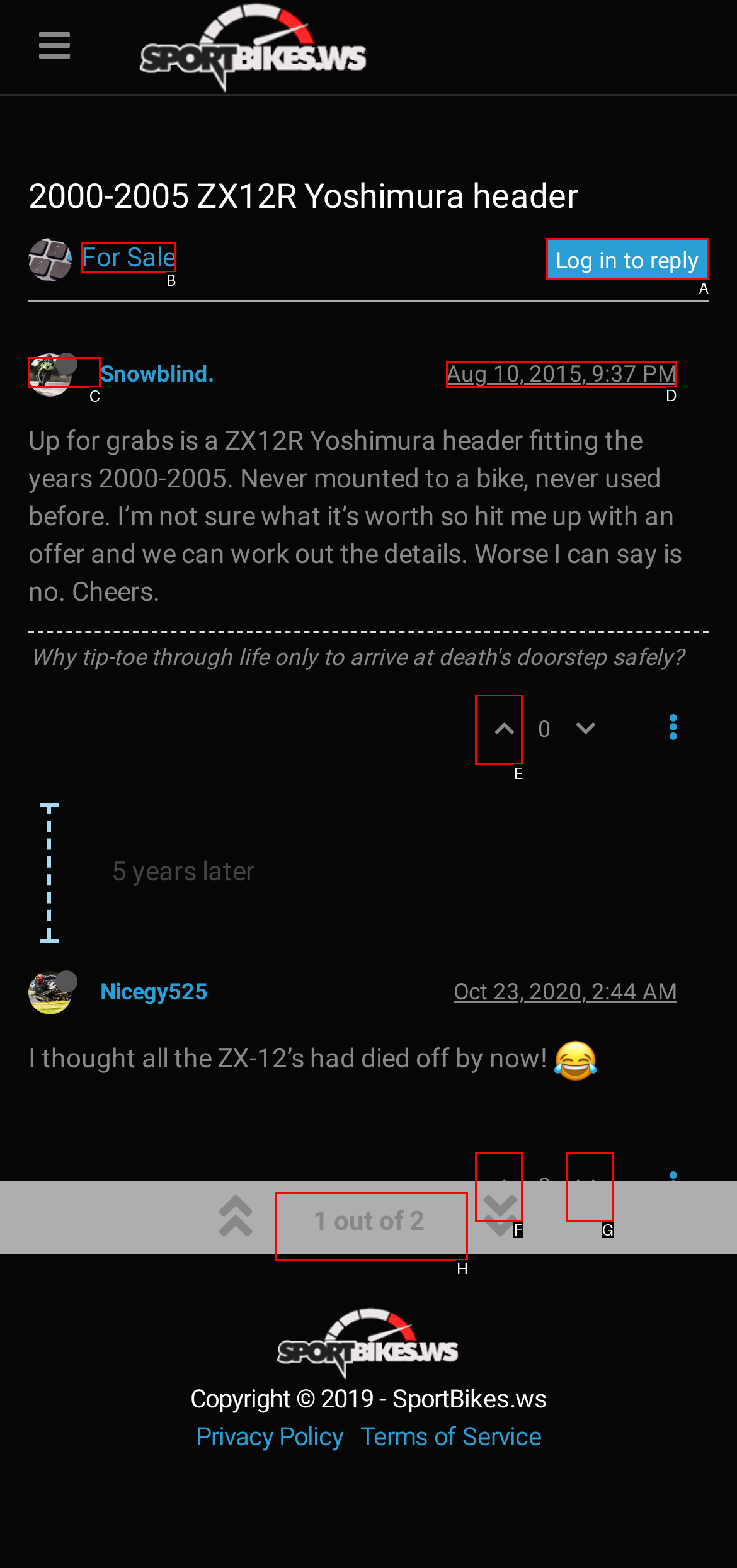Find the HTML element that matches the description: Log in to reply. Answer using the letter of the best match from the available choices.

A